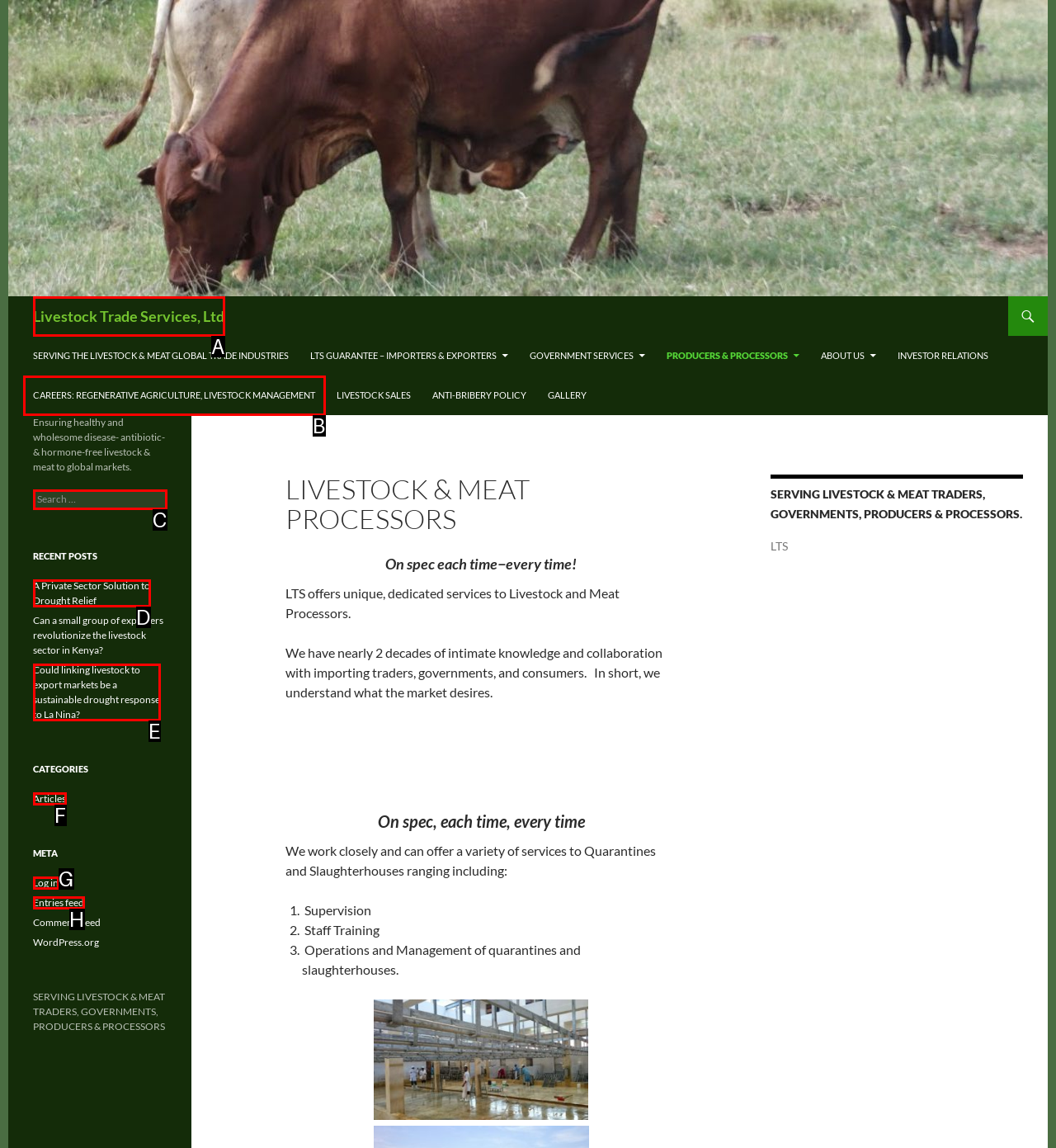From the options shown, which one fits the description: Careers: Regenerative Agriculture, Livestock Management? Respond with the appropriate letter.

B